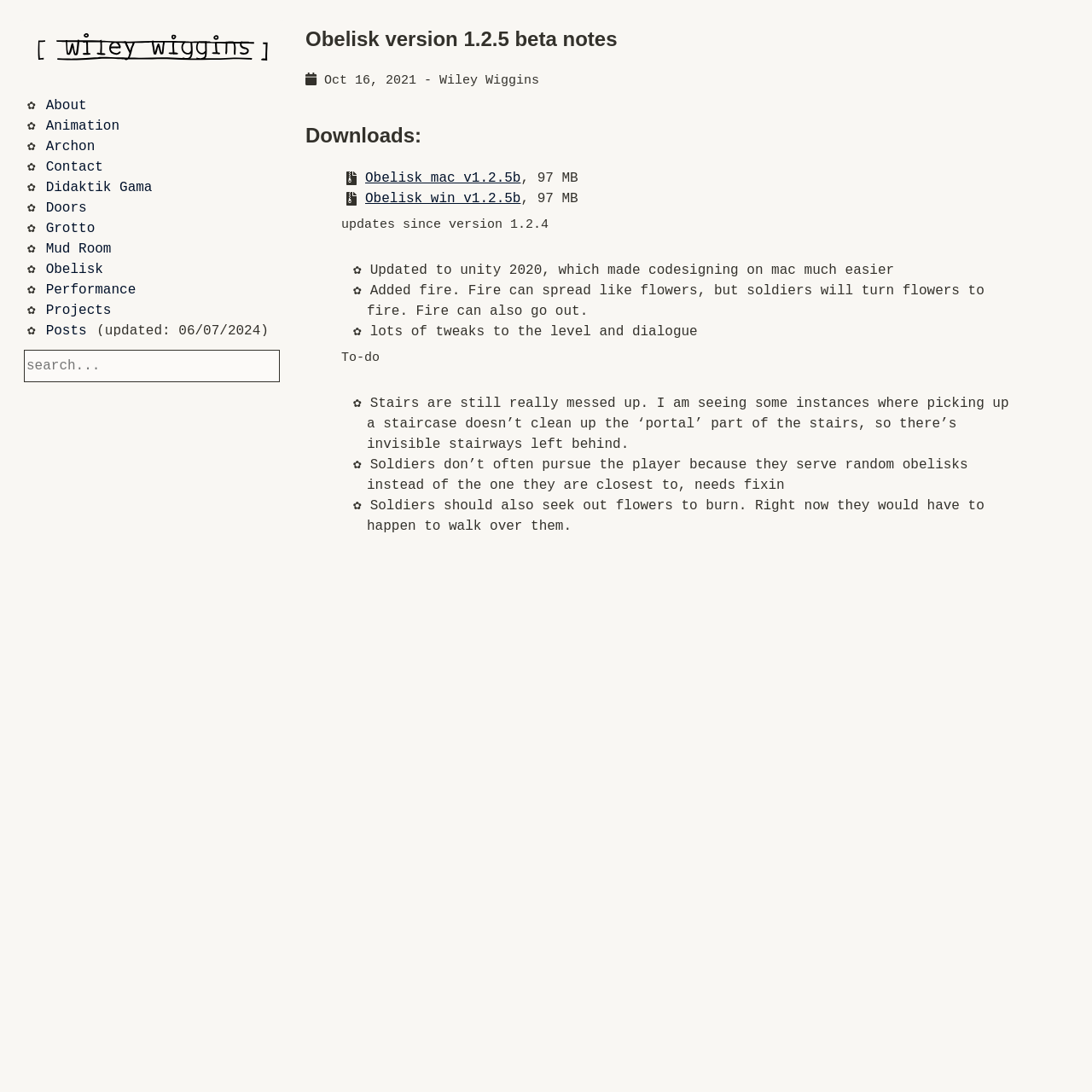Pinpoint the bounding box coordinates of the element to be clicked to execute the instruction: "Log in or sign up".

None